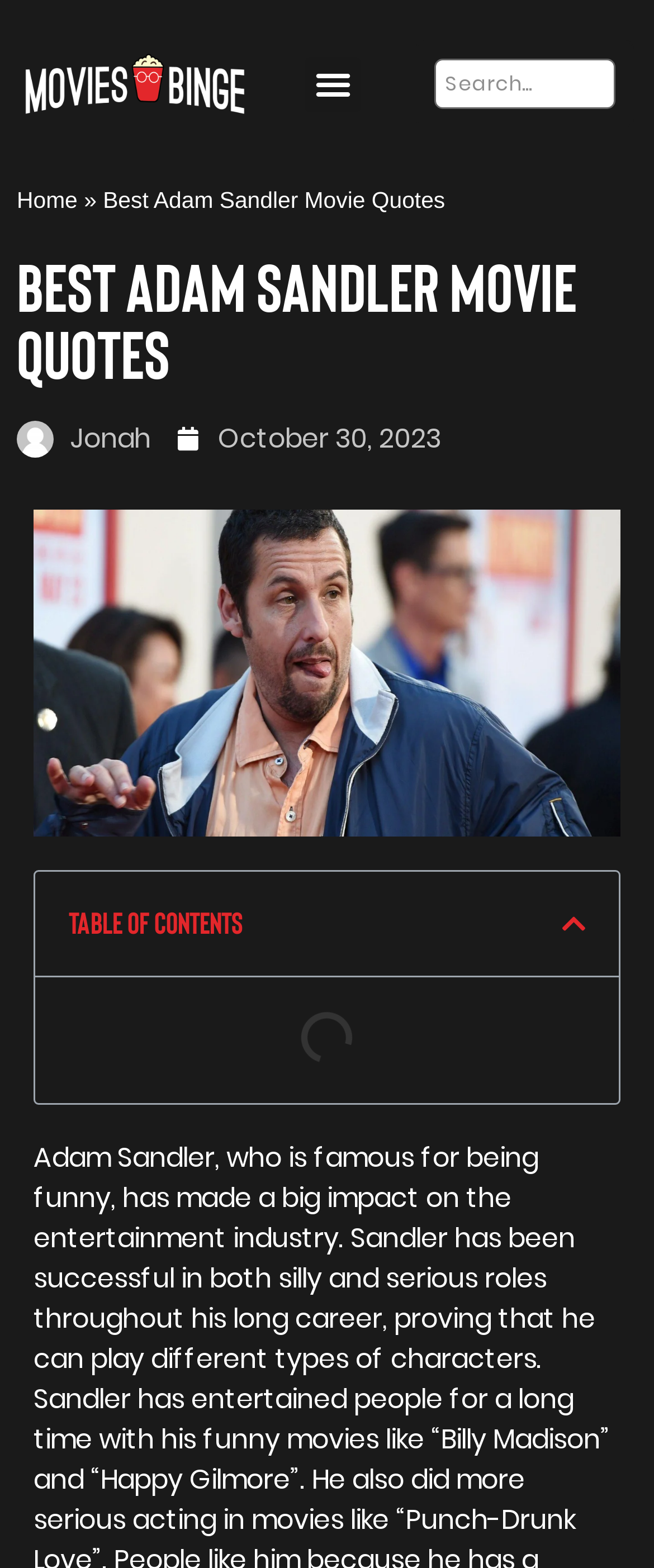What is the purpose of the 'Close table of contents' button?
Craft a detailed and extensive response to the question.

The 'Close table of contents' button is likely used to collapse or hide the table of contents, which is a list of sections or topics on the webpage. This button allows users to quickly hide the table of contents and focus on the main content.